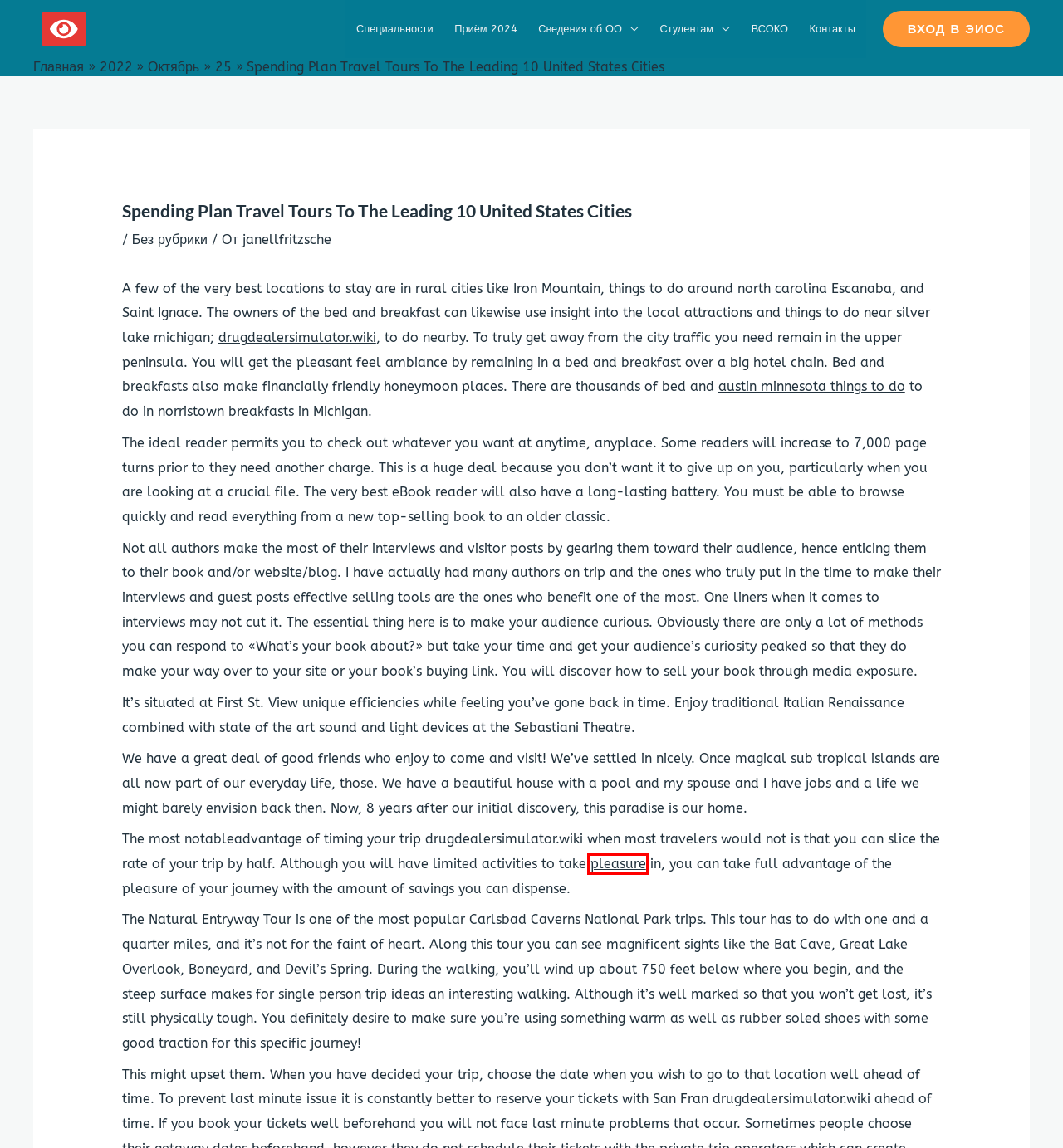Review the webpage screenshot and focus on the UI element within the red bounding box. Select the best-matching webpage description for the new webpage that follows after clicking the highlighted element. Here are the candidates:
A. 2022 — ПОУ Техникум КГТИ
B. ВСОКО — ПОУ Техникум КГТИ
C. Октябрь 2022 — ПОУ Техникум КГТИ
D. janellfritzsche — ПОУ Техникум КГТИ
E. ПОУ Техникум КГТИ — сайт техникума КГТИ города Кисловодска
F. Microsoft
G. Приём 2024 — ПОУ Техникум КГТИ
H. MoodleKgti: Вход на сайт

F